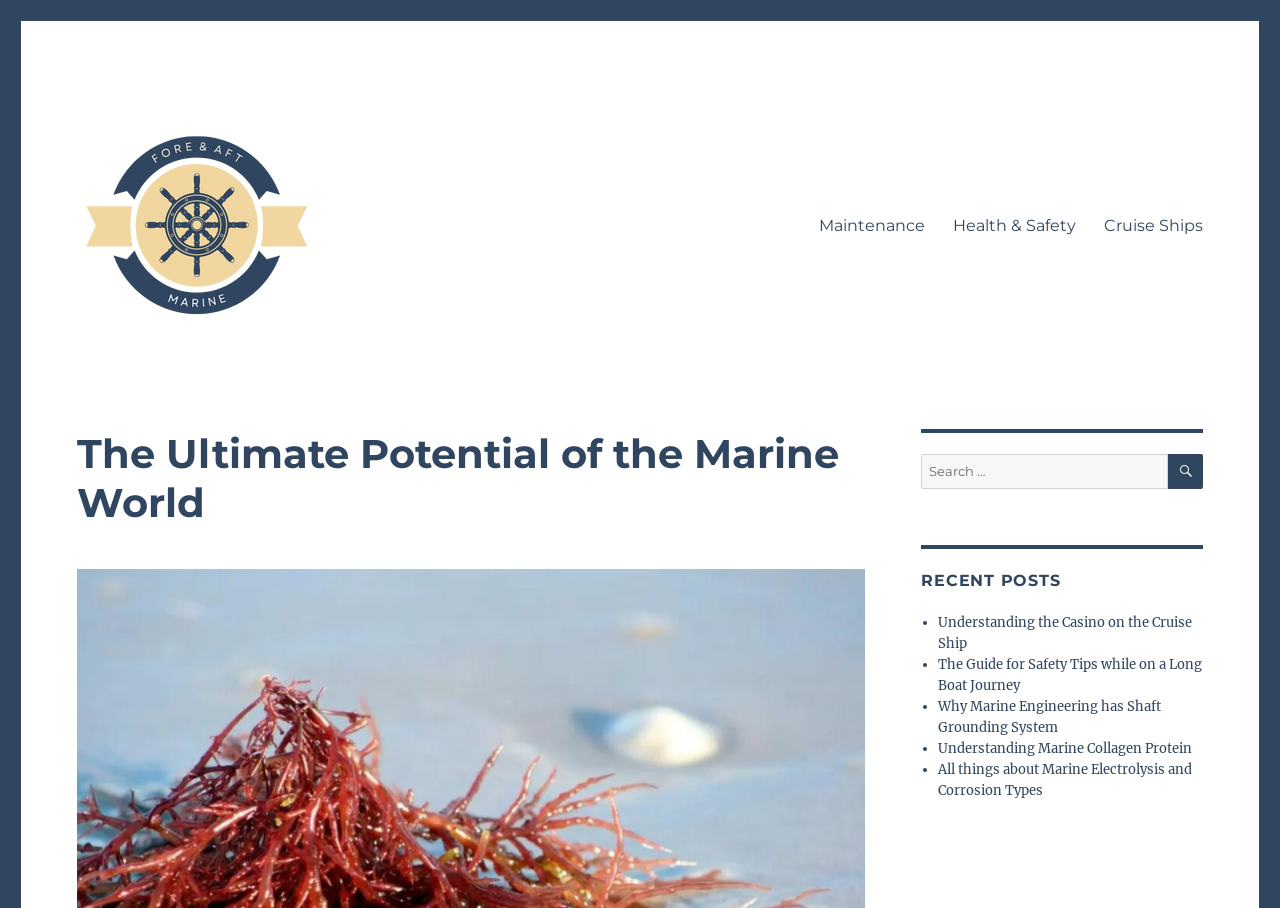How many recent posts are listed?
Using the image provided, answer with just one word or phrase.

5